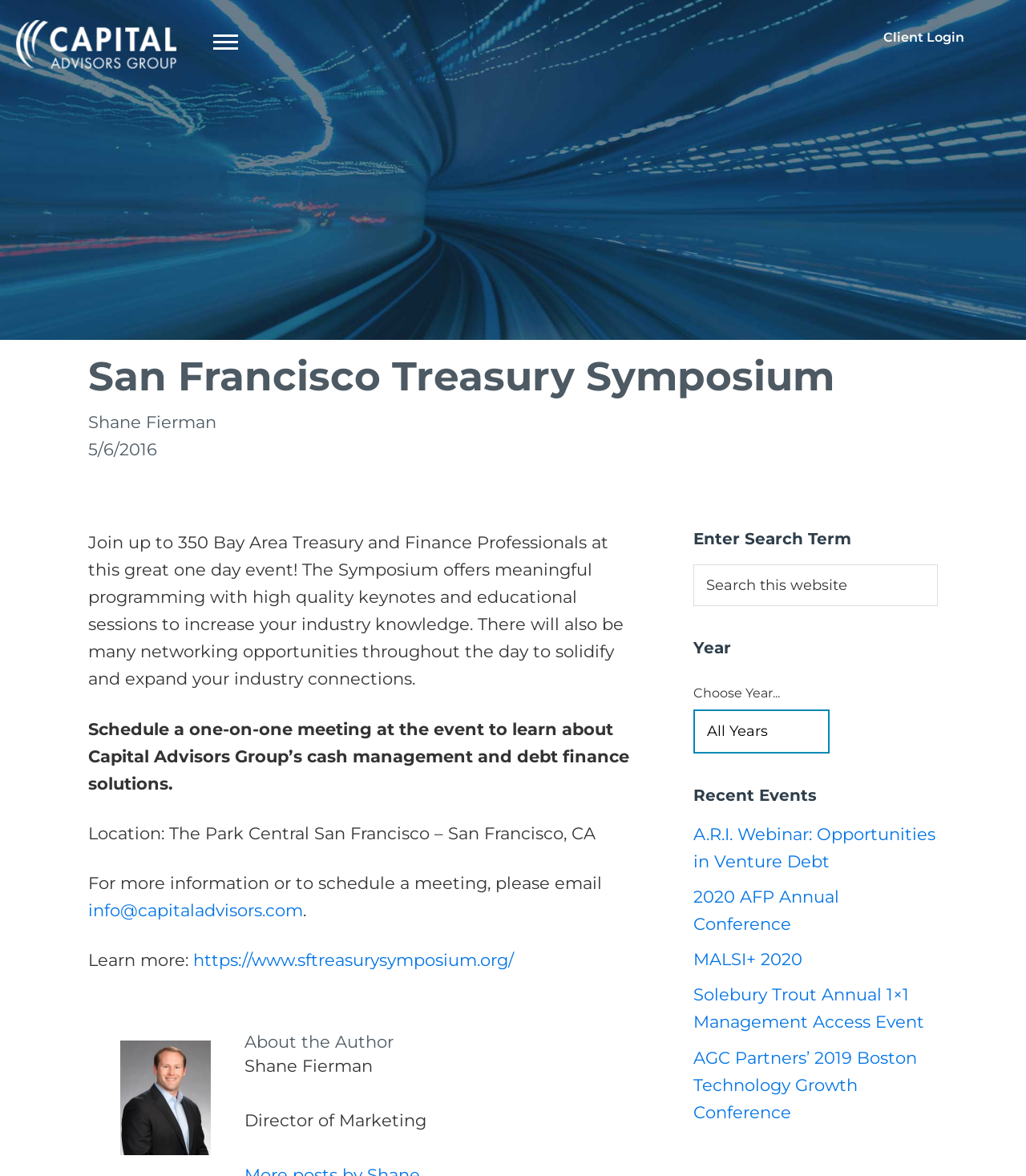Indicate the bounding box coordinates of the element that needs to be clicked to satisfy the following instruction: "Email for more information". The coordinates should be four float numbers between 0 and 1, i.e., [left, top, right, bottom].

[0.086, 0.766, 0.295, 0.783]